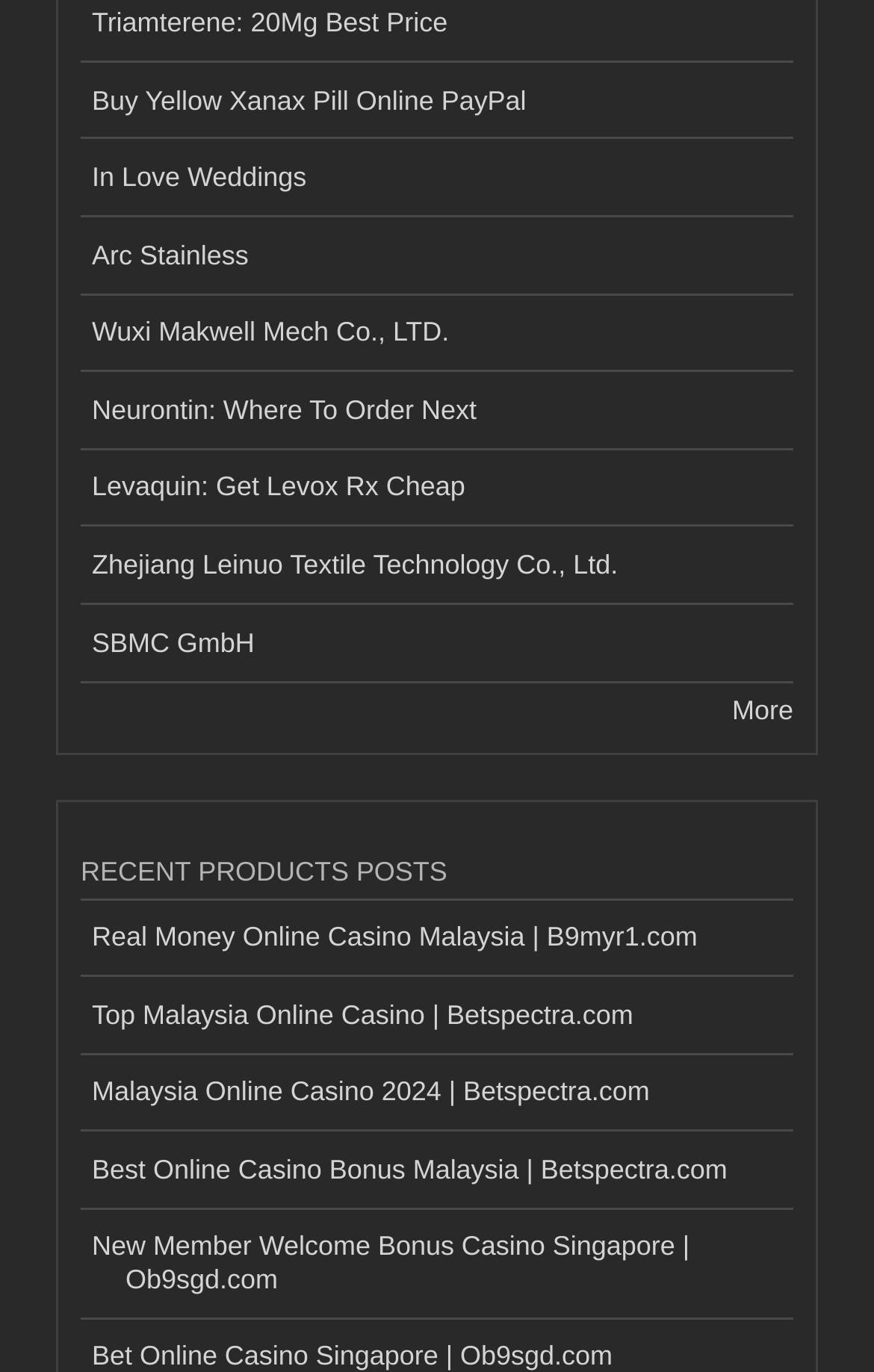How many links are there on the webpage?
Respond to the question with a single word or phrase according to the image.

15